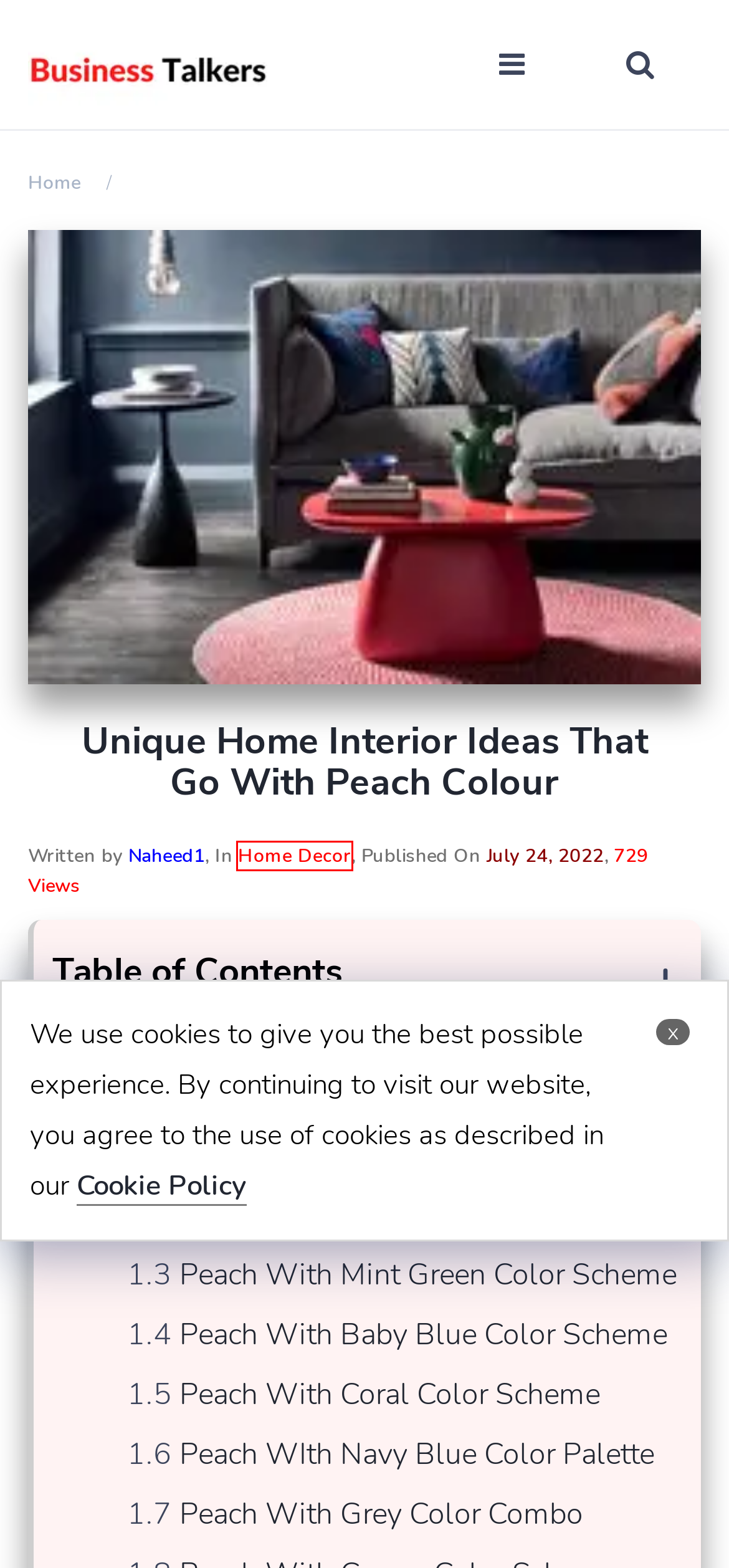You are given a screenshot of a webpage with a red bounding box around an element. Choose the most fitting webpage description for the page that appears after clicking the element within the red bounding box. Here are the candidates:
A. Disclaimer - Business Talkers
B. Home Decor  - Business Talkers
C. Why Magento Stands Out From Other Ecommerce Platforms - Business Talkers
D. Tech Nutrient  - Fresh News And Updates Around The World
E. 10 Best Study Habits Of Successful Students - Business Talkers
F. Privacy Policy - Business Talkers
G. Employee Monitoring Software
H. Business Talkers

B